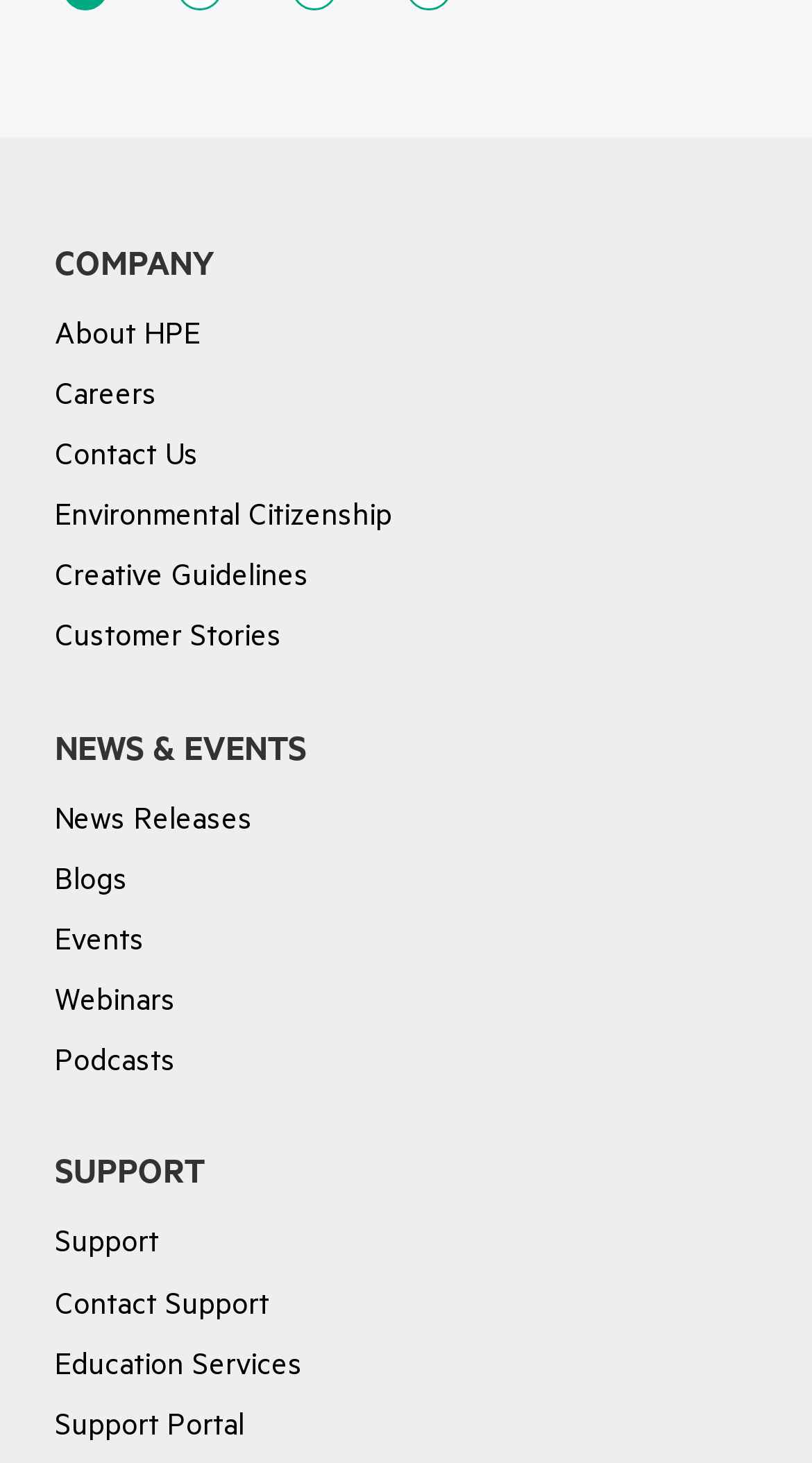Determine the bounding box coordinates (top-left x, top-left y, bottom-right x, bottom-right y) of the UI element described in the following text: Environmental Citizenship

[0.068, 0.339, 0.483, 0.375]